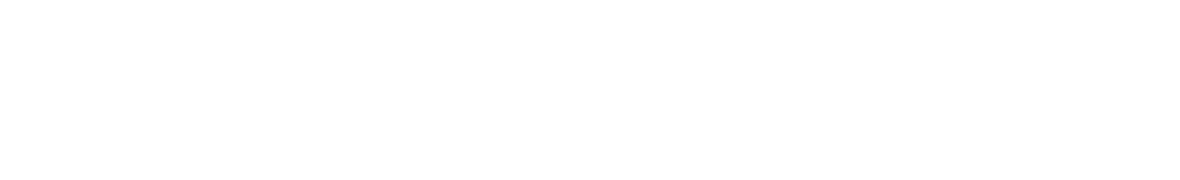Could you please study the image and provide a detailed answer to the question:
What is the theme supported by the image?

The image supports the theme of resourcefulness in grant seeking, which is the main topic of Jayme Sokolow's ebook, by providing a visually appealing break in the text and emphasizing the accessibility and relevance of the ebook.